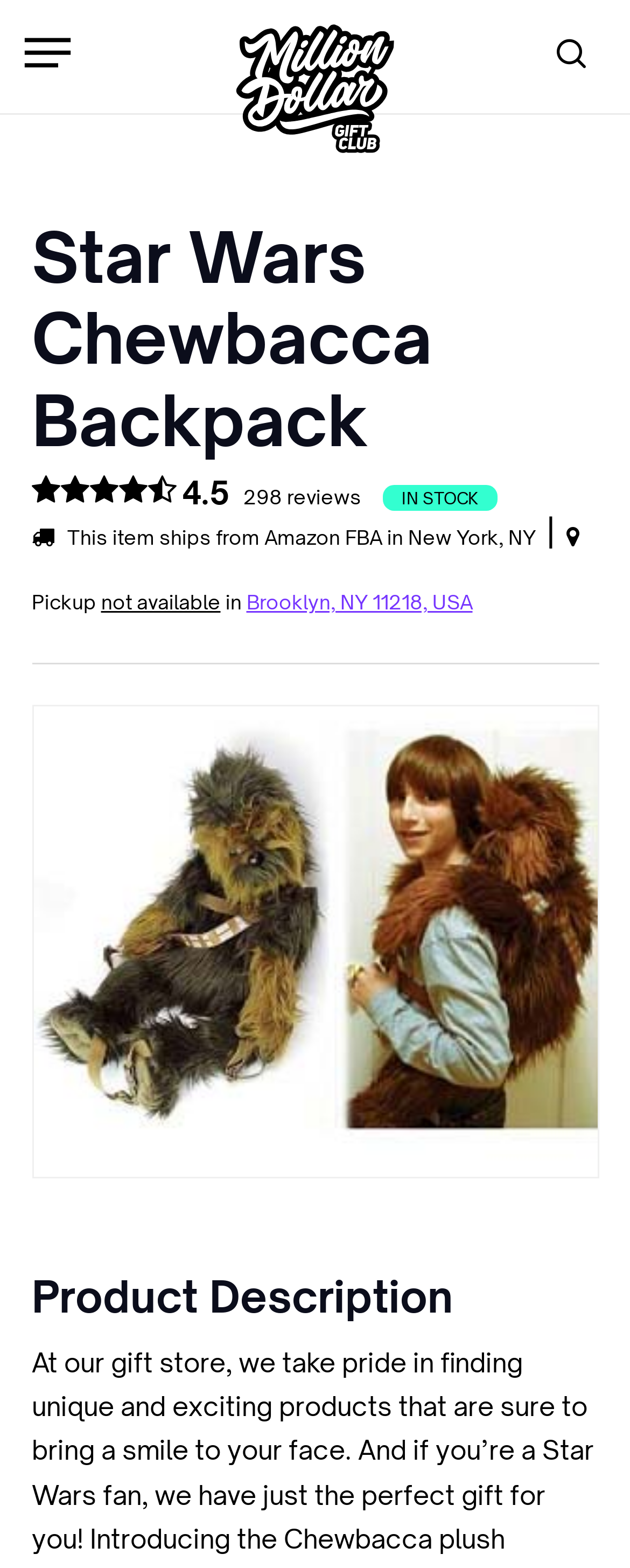What is the rating of the product?
Answer the question with a detailed explanation, including all necessary information.

I found the answer by examining the link element with the text '4.5 298 reviews' which suggests that the product has a rating of 4.5 out of 5.